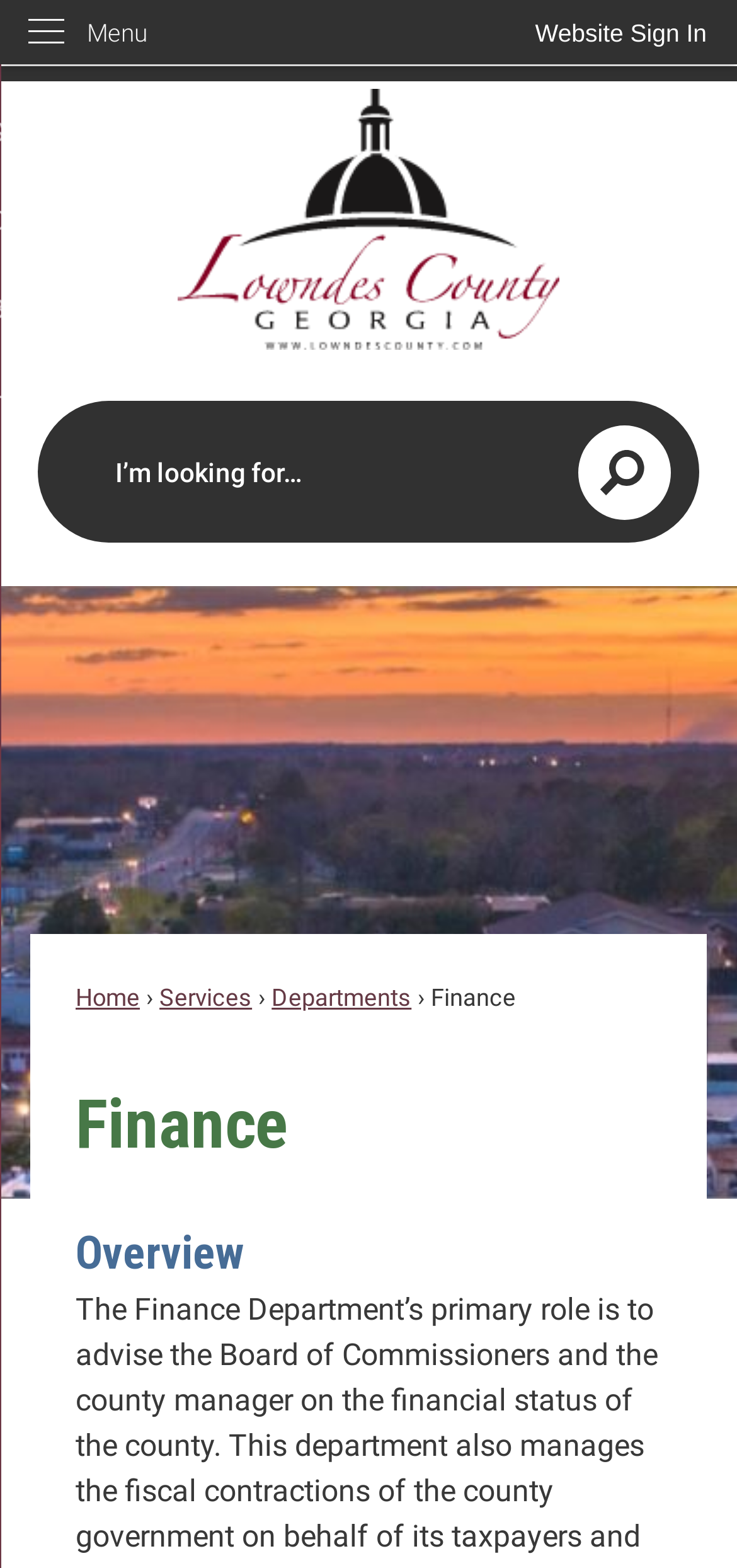How many buttons are there on the webpage?
From the screenshot, supply a one-word or short-phrase answer.

2